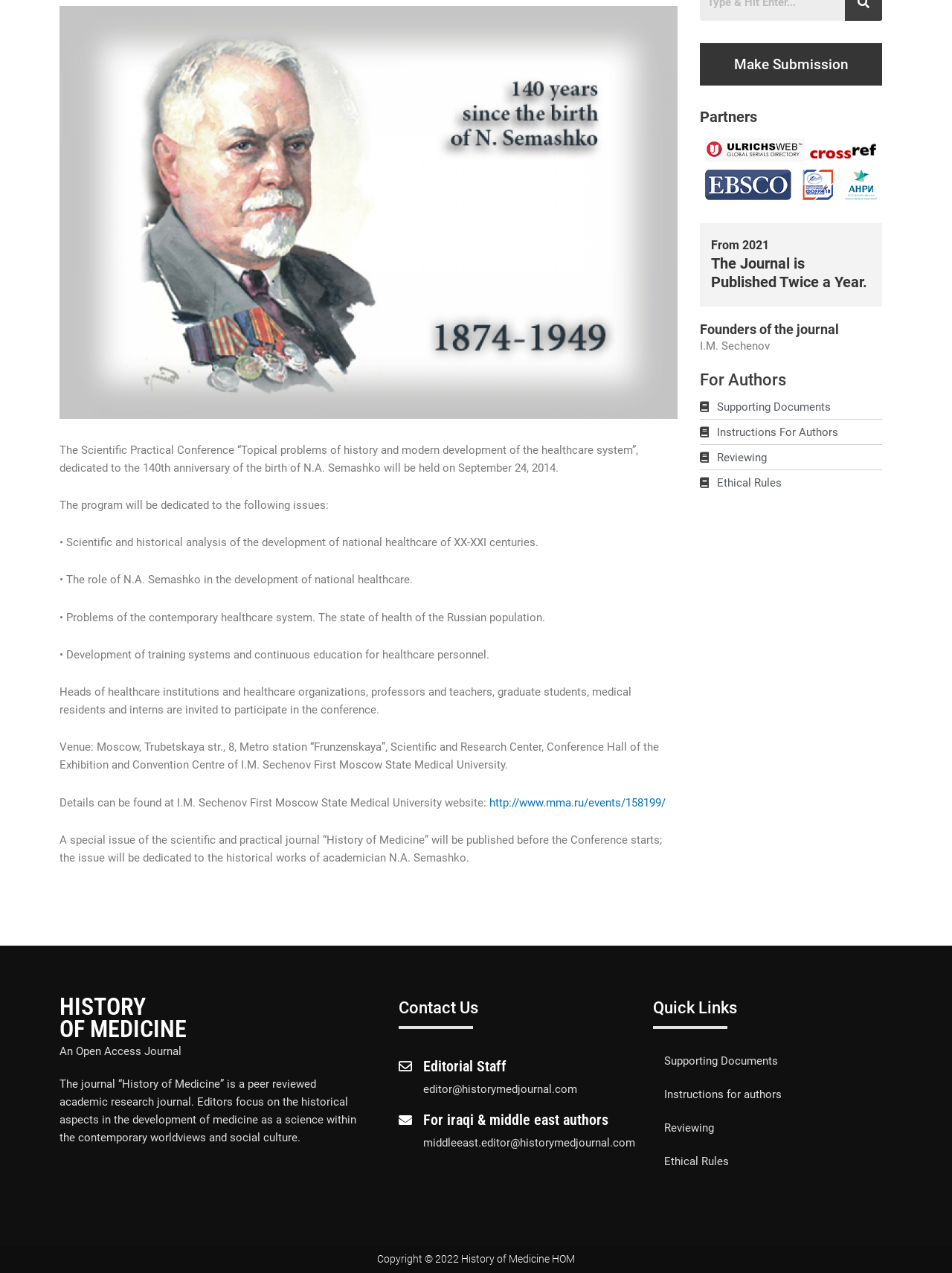Extract the bounding box coordinates for the described element: "Reviewing". The coordinates should be represented as four float numbers between 0 and 1: [left, top, right, bottom].

[0.686, 0.873, 0.934, 0.899]